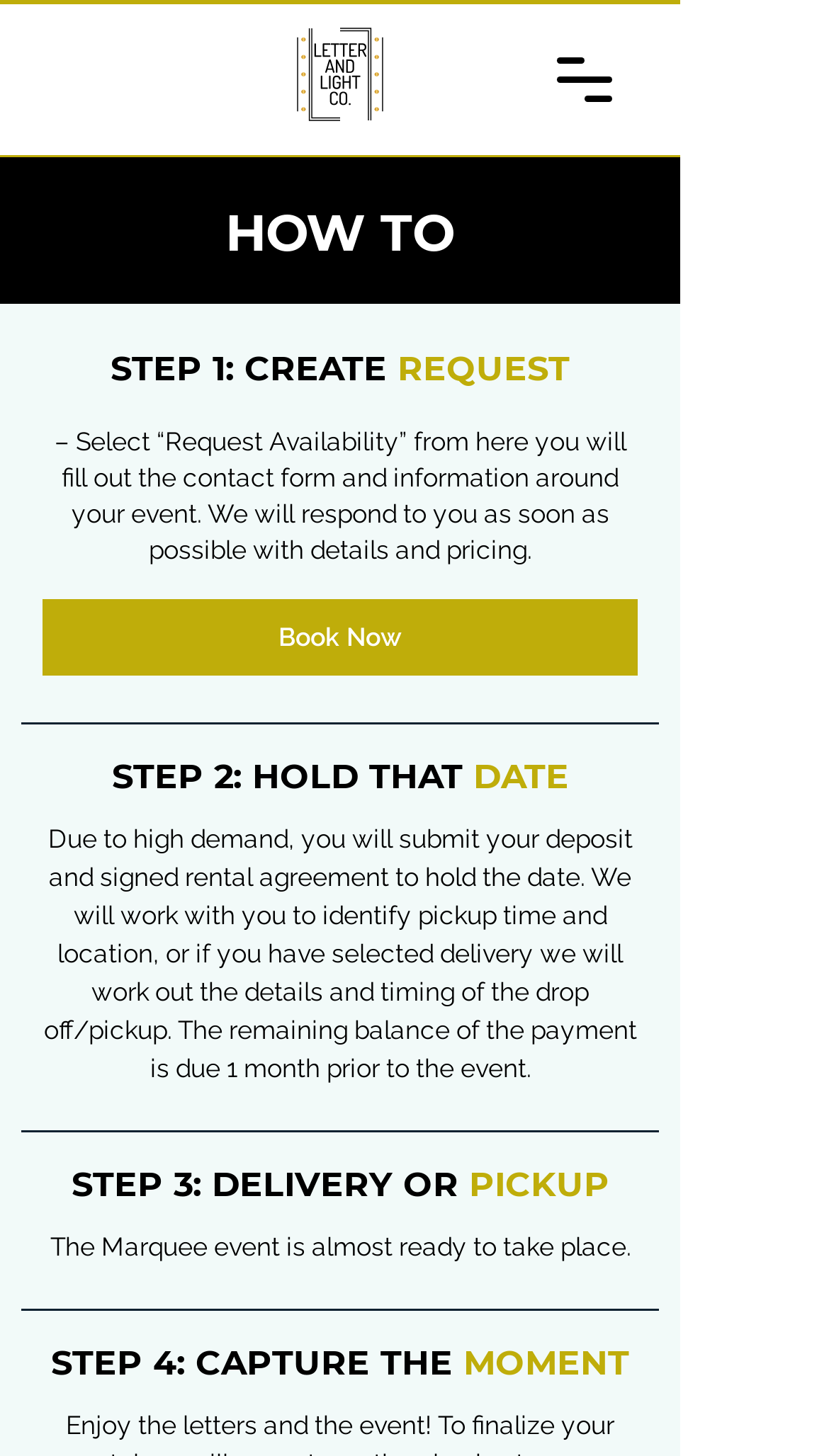What is the button at the top right corner for?
Based on the visual, give a brief answer using one word or a short phrase.

Open navigation menu